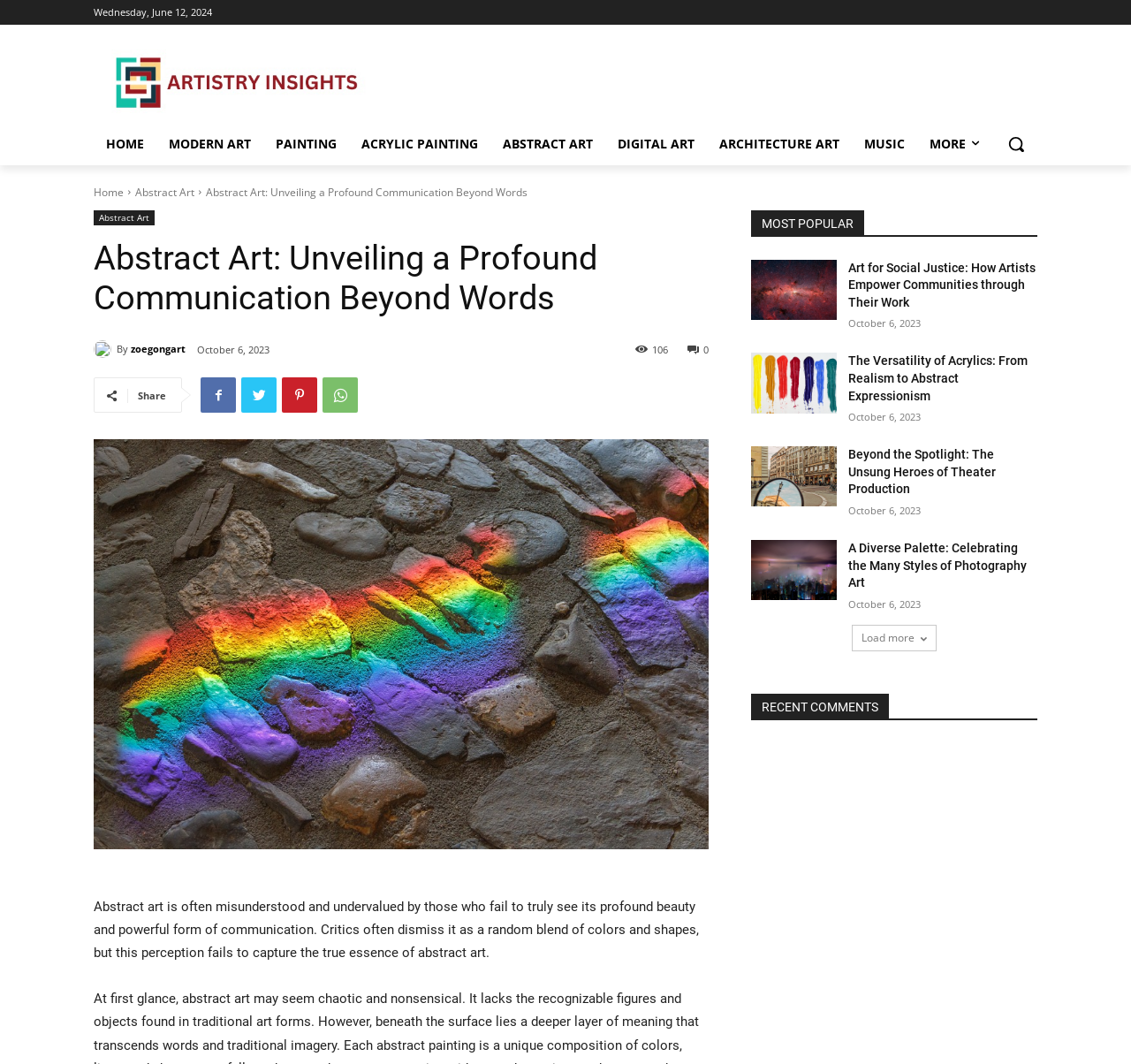Please determine the bounding box coordinates of the element's region to click for the following instruction: "View the 'ABSTRACT ART' page".

[0.434, 0.115, 0.535, 0.155]